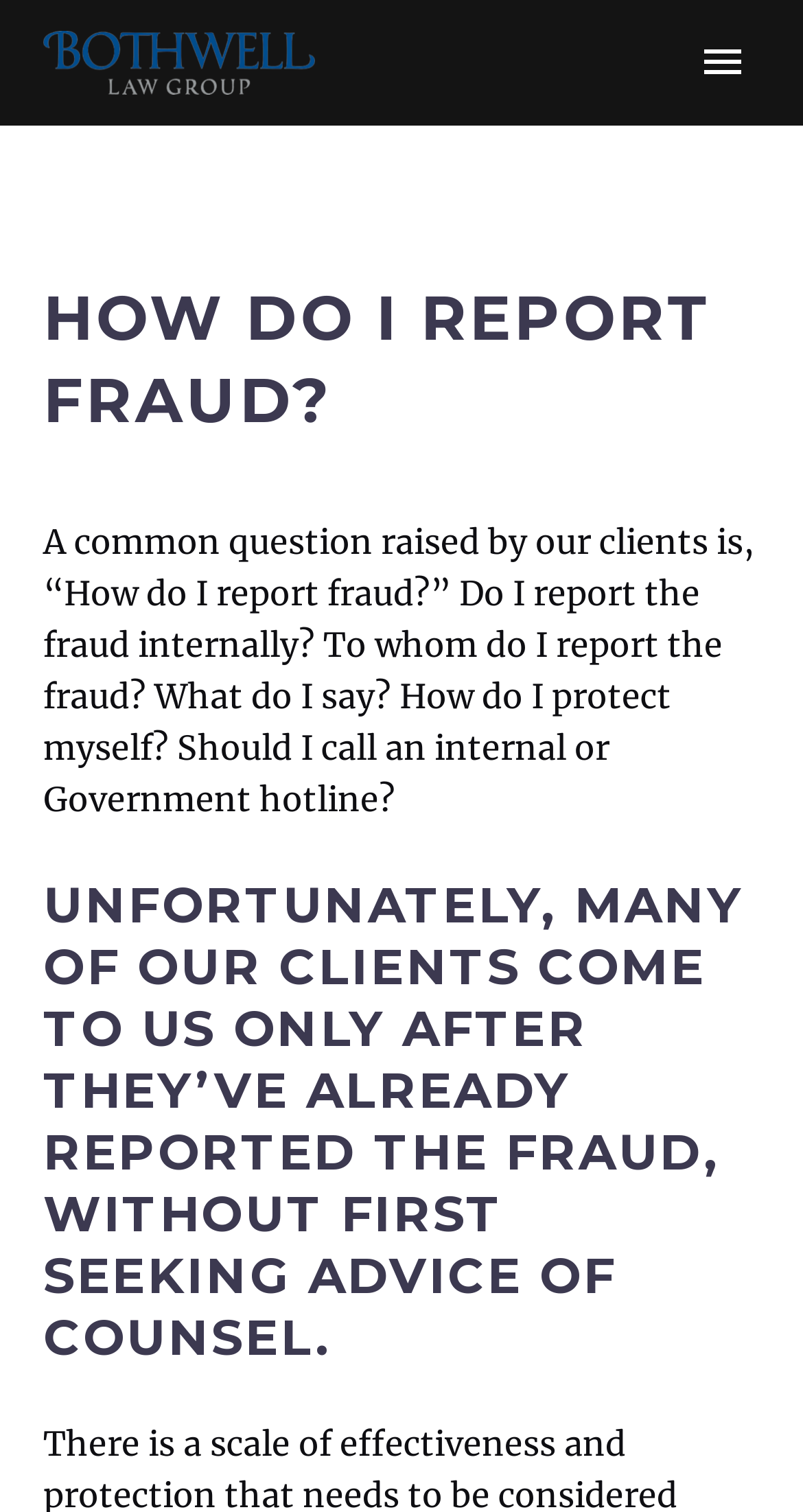Create a detailed summary of all the visual and textual information on the webpage.

The webpage is about reporting fraud, specifically addressing the common question "How Do I Report Fraud?" raised by clients of the Bothwell Law Group. 

At the top of the page, there is a layout table that spans almost the entire width. Within this table, there is an image of a Medicare Fraud Whistleblower Attorney on the left side, and a primary menu button on the right side. Below the image, there are several links, including "Home", "Case Evaluation", "Qui Tam", "The False Claims Act", "About Us", and "Contact Us", which are aligned vertically on the left side of the page.

On the right side of the page, there is a search bar with a textbox and a search button. The search bar is positioned below the primary menu button.

The main content of the page starts with a heading "HOW DO I REPORT FRAUD?" followed by a paragraph of text that explains the concerns and questions people have when reporting fraud. Below this, there is another heading "UNFORTUNATELY, MANY OF OUR CLIENTS COME TO US ONLY AFTER THEY’VE ALREADY REPORTED THE FRAUD, WITHOUT FIRST SEEKING ADVICE OF COUNSEL." which highlights the importance of seeking legal advice before reporting fraud.

At the very bottom of the page, there is another search bar with a textbox, which is similar to the one on the right side of the page.